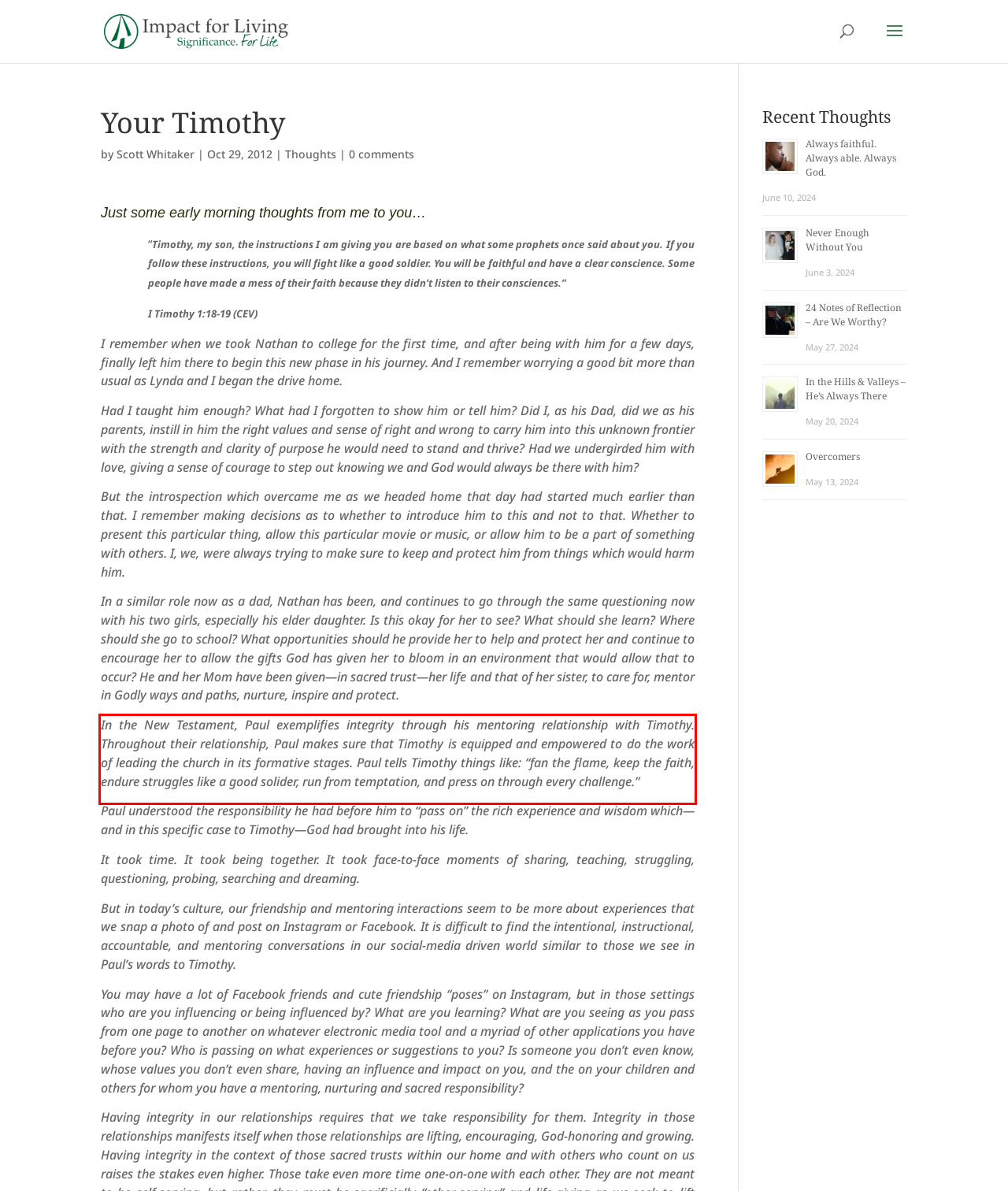Within the screenshot of a webpage, identify the red bounding box and perform OCR to capture the text content it contains.

In the New Testament, Paul exemplifies integrity through his mentoring relationship with Timothy. Throughout their relationship, Paul makes sure that Timothy is equipped and empowered to do the work of leading the church in its formative stages. Paul tells Timothy things like: “fan the flame, keep the faith, endure struggles like a good solider, run from temptation, and press on through every challenge.”